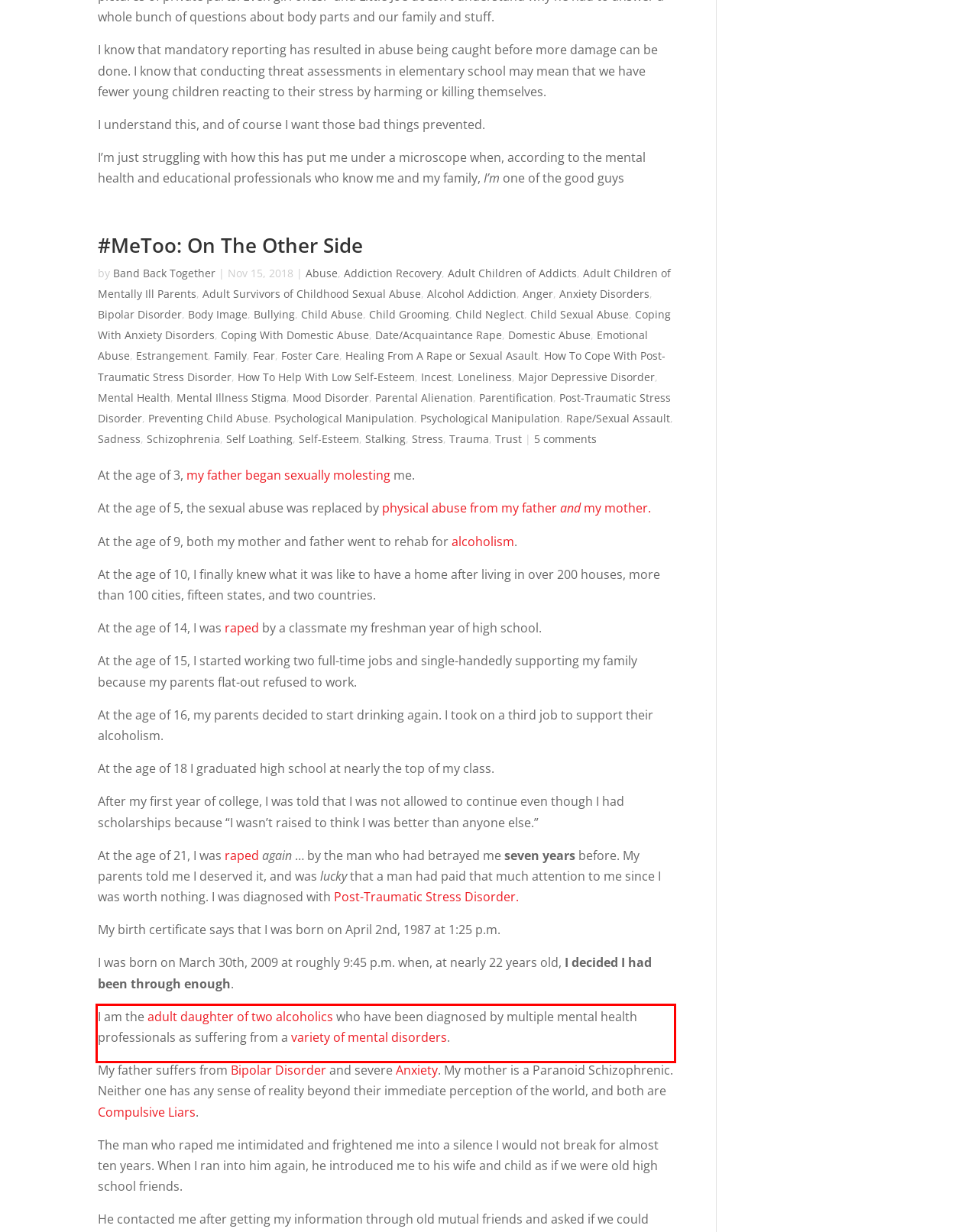Analyze the screenshot of a webpage where a red rectangle is bounding a UI element. Extract and generate the text content within this red bounding box.

I am the adult daughter of two alcoholics who have been diagnosed by multiple mental health professionals as suffering from a variety of mental disorders.